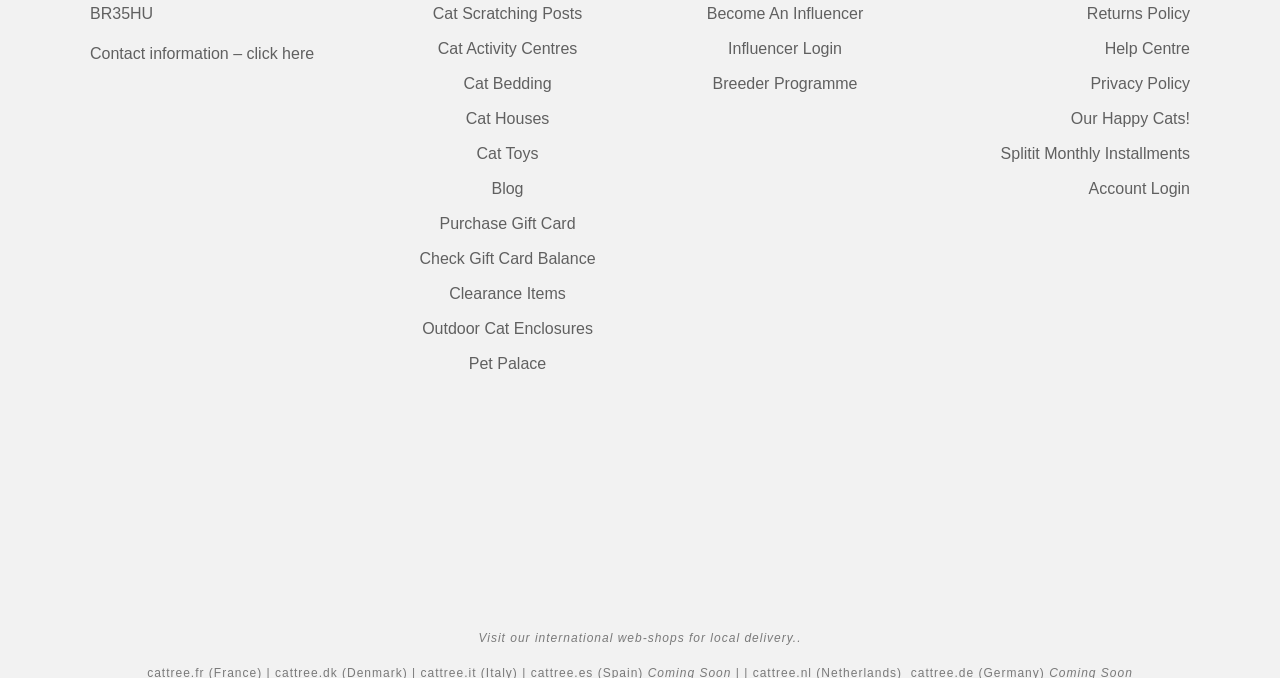What is the purpose of the 'Purchase Gift Card' link?
Kindly give a detailed and elaborate answer to the question.

The 'Purchase Gift Card' link is located on the webpage and allows users to buy a gift card, which can be used for purchases on the website.